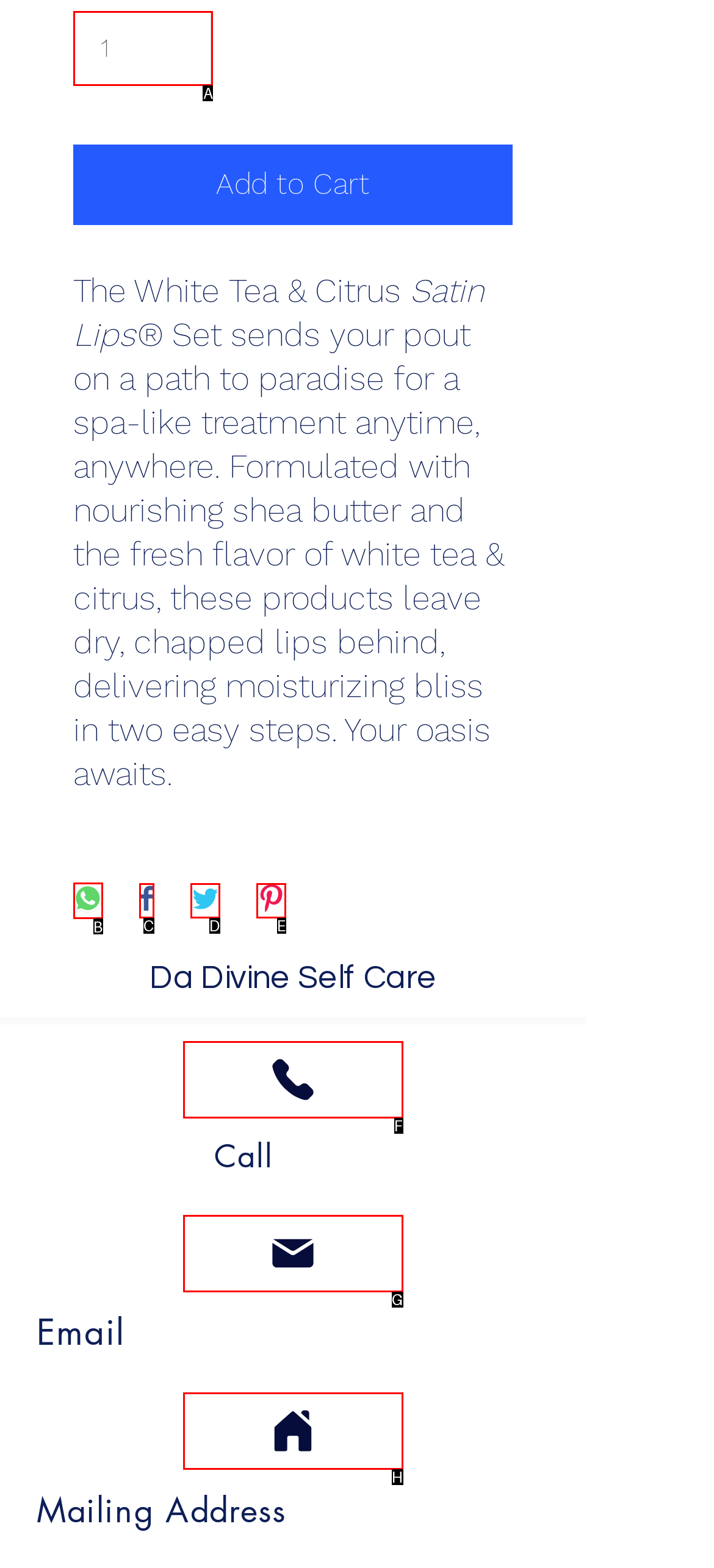From the options shown in the screenshot, tell me which lettered element I need to click to complete the task: Share on WhatsApp.

B